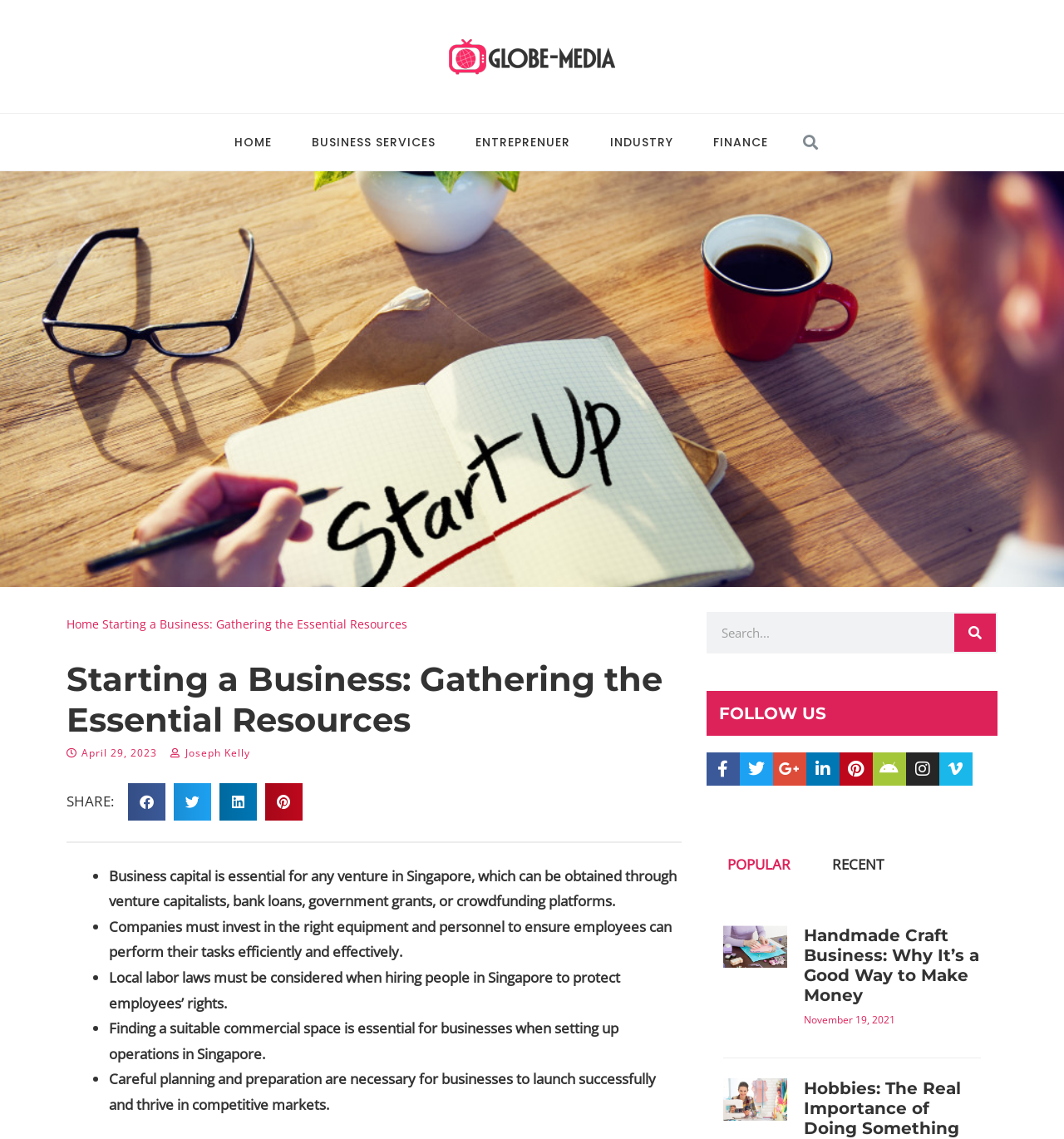Construct a comprehensive caption that outlines the webpage's structure and content.

The webpage is about starting a business in Singapore, with a focus on gathering essential resources. At the top, there is a navigation menu with links to "HOME", "BUSINESS SERVICES", "ENTREPRENUER", "INDUSTRY", and "FINANCE". Next to the navigation menu, there is a search bar with a "Search" button.

Below the navigation menu, there is a heading that reads "Starting a Business: Gathering the Essential Resources" followed by a subheading with the date "April 29, 2023" and the author's name "Joseph Kelly". 

The main content of the webpage is divided into sections, each marked with a bullet point. The sections discuss the importance of business capital, investing in the right equipment and personnel, considering local labor laws, finding a suitable commercial space, and careful planning and preparation for businesses in Singapore.

On the right side of the webpage, there is a section with social media links, including Facebook, Twitter, Google-plus, Linkedin, Pinterest, Android, Instagram, and Vimeo.

Below the social media links, there is a tab list with two tabs, "POPULAR" and "RECENT". The "POPULAR" tab is selected and displays an article about handmade craft business, with an image and a heading that reads "Handmade Craft Business: Why It’s a Good Way to Make Money". The article also includes the date "November 19, 2021".